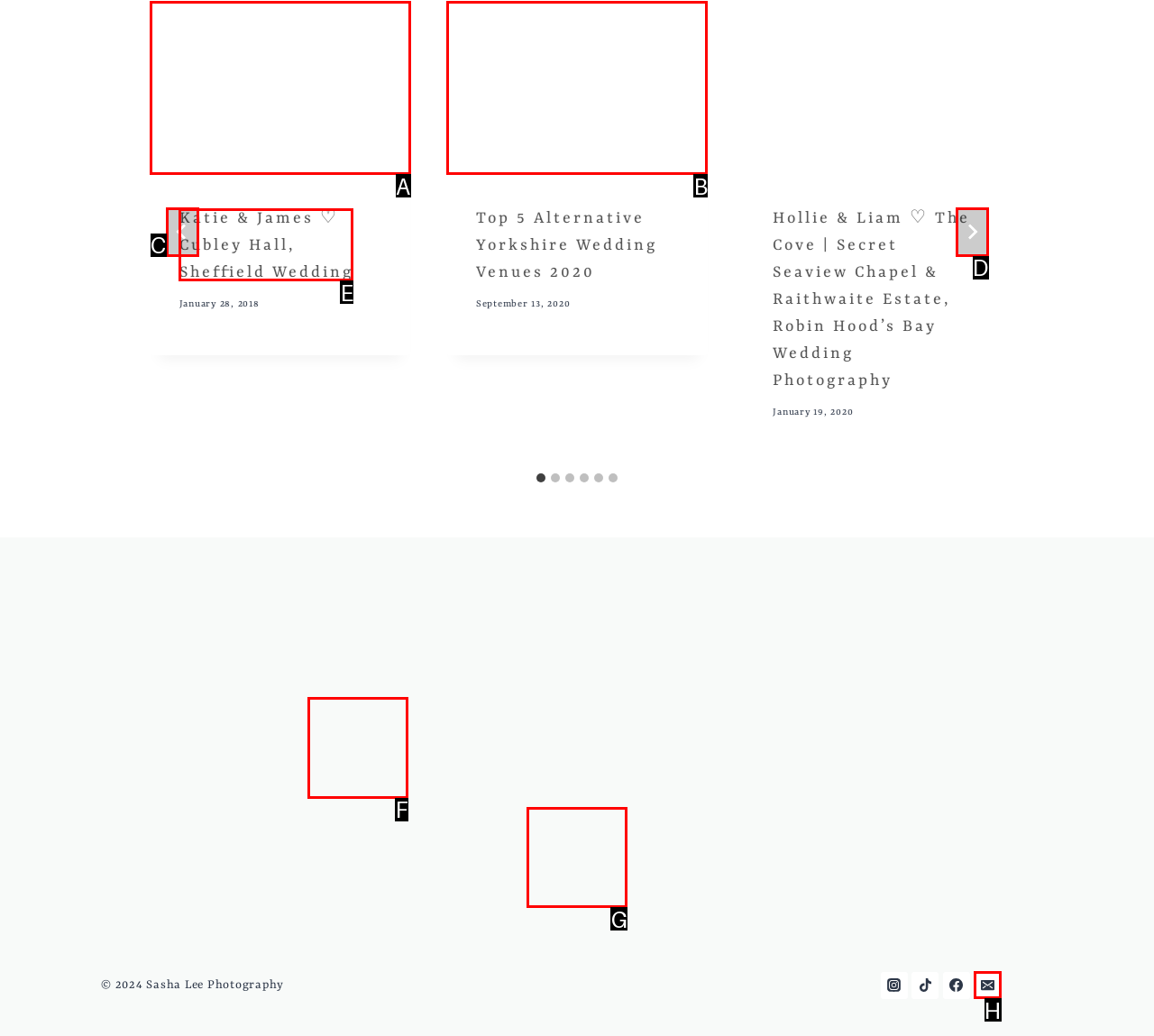Using the given description: alt="This Is Reportage award winner", identify the HTML element that corresponds best. Answer with the letter of the correct option from the available choices.

F